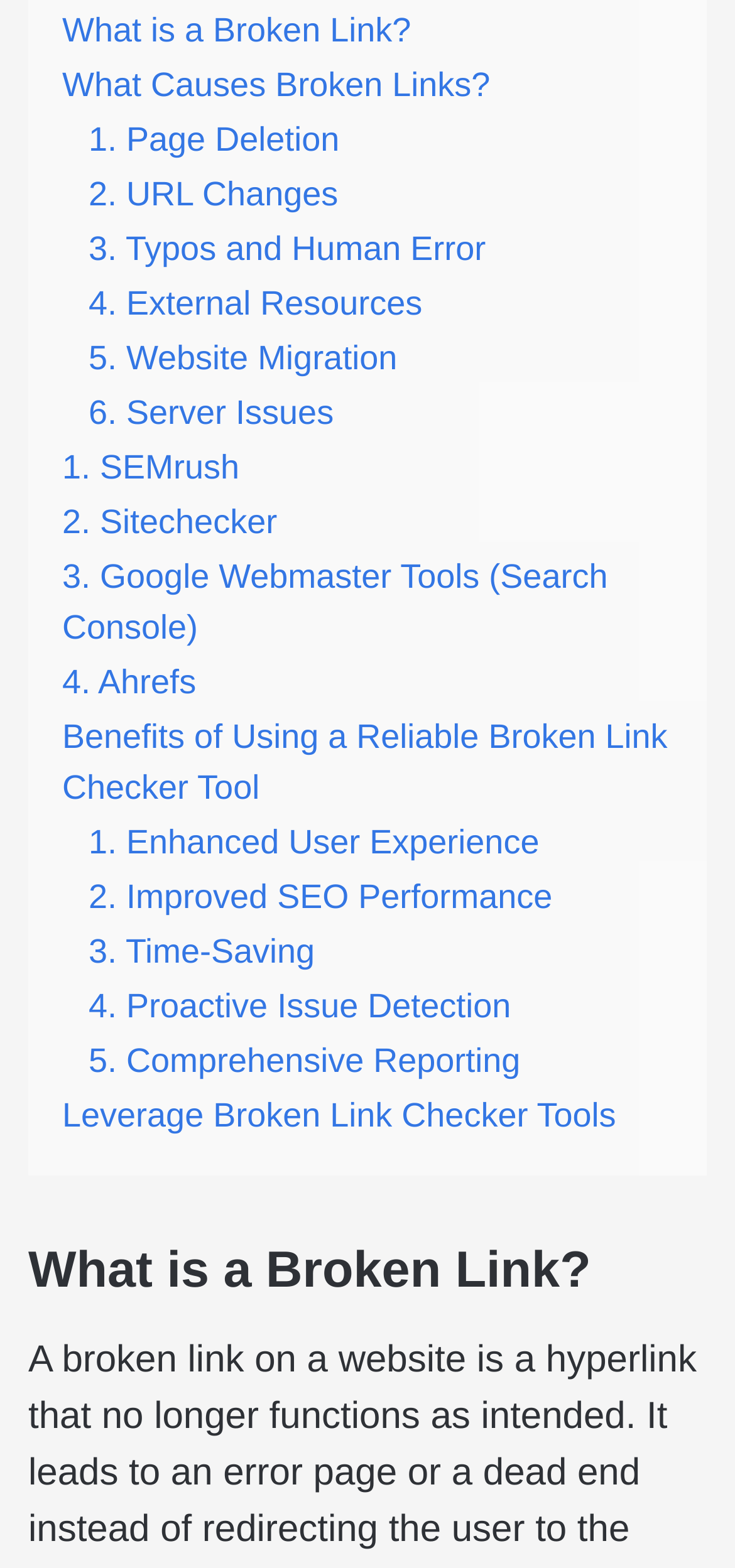Provide a single word or phrase answer to the question: 
What is the topic of the webpage?

Broken Links